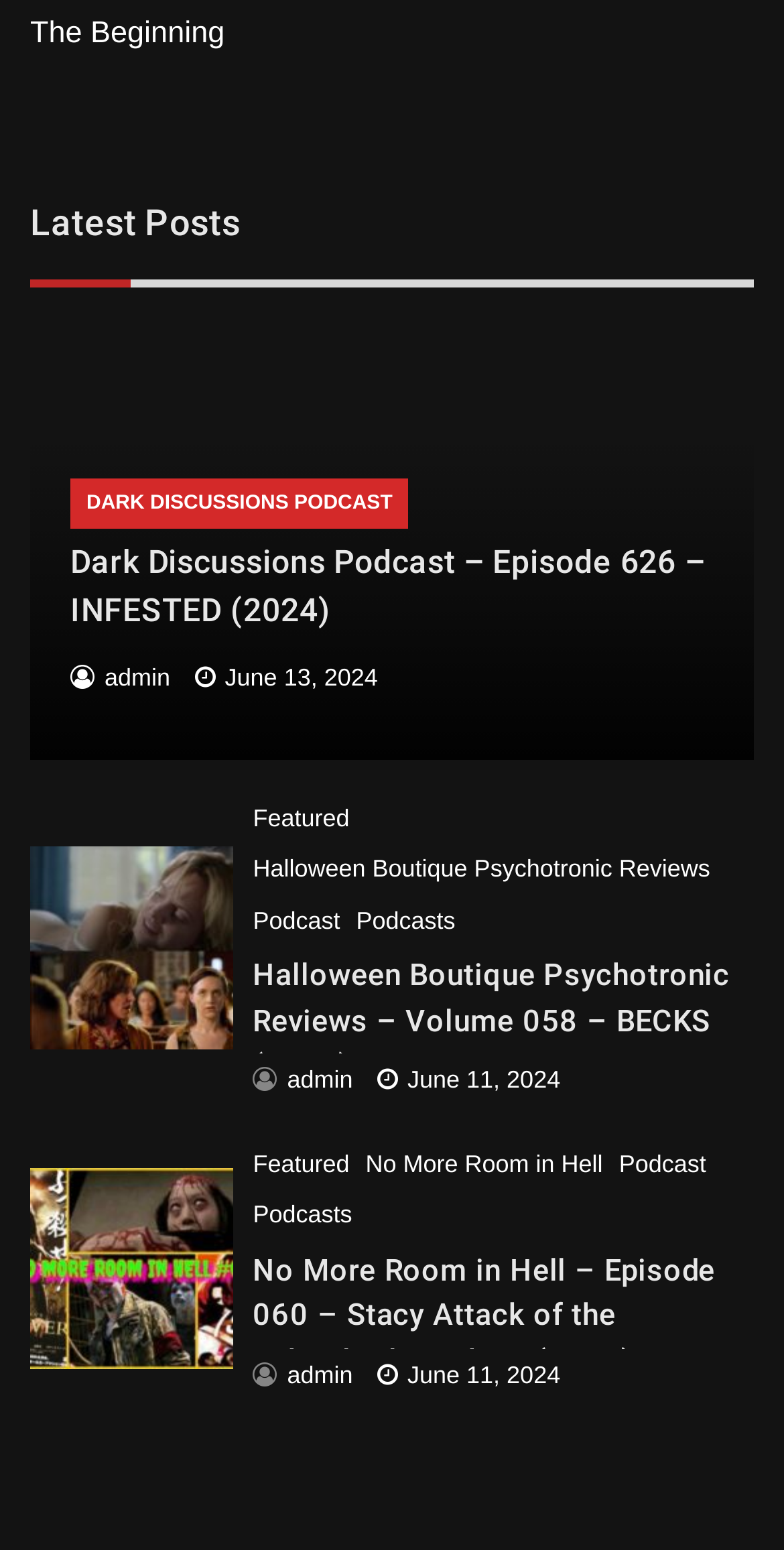Using the image as a reference, answer the following question in as much detail as possible:
What is the category of the third podcast episode?

I found the category of the third podcast episode by examining the link elements in the third section. The third section starts with the link element 'No More Room in Hell' and ends with the link element 'Podcasts'. Within this section, I found a link element with the text 'Featured', which suggests it is the category of the episode.